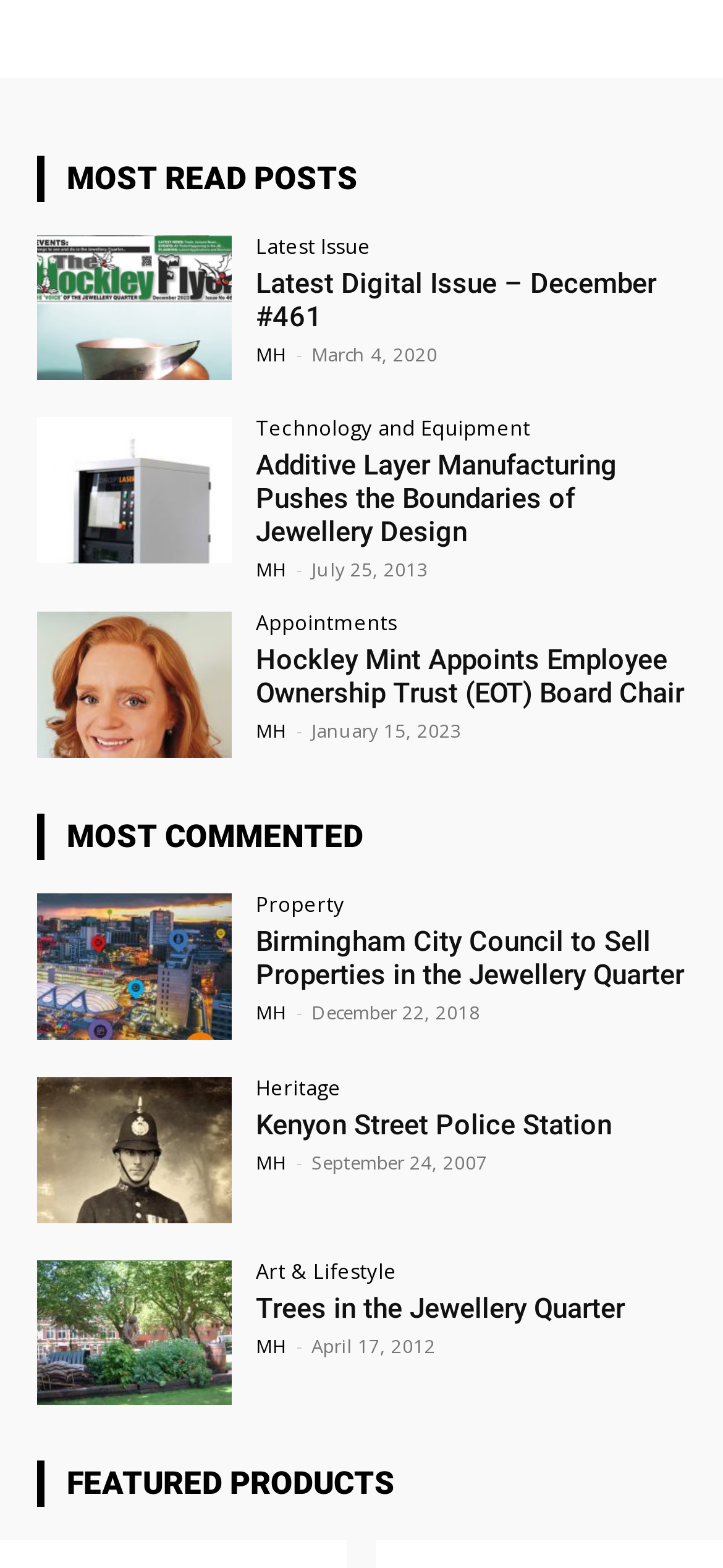What is the category of the post 'Additive Layer Manufacturing Pushes the Boundaries of Jewellery Design'?
Answer briefly with a single word or phrase based on the image.

Technology and Equipment